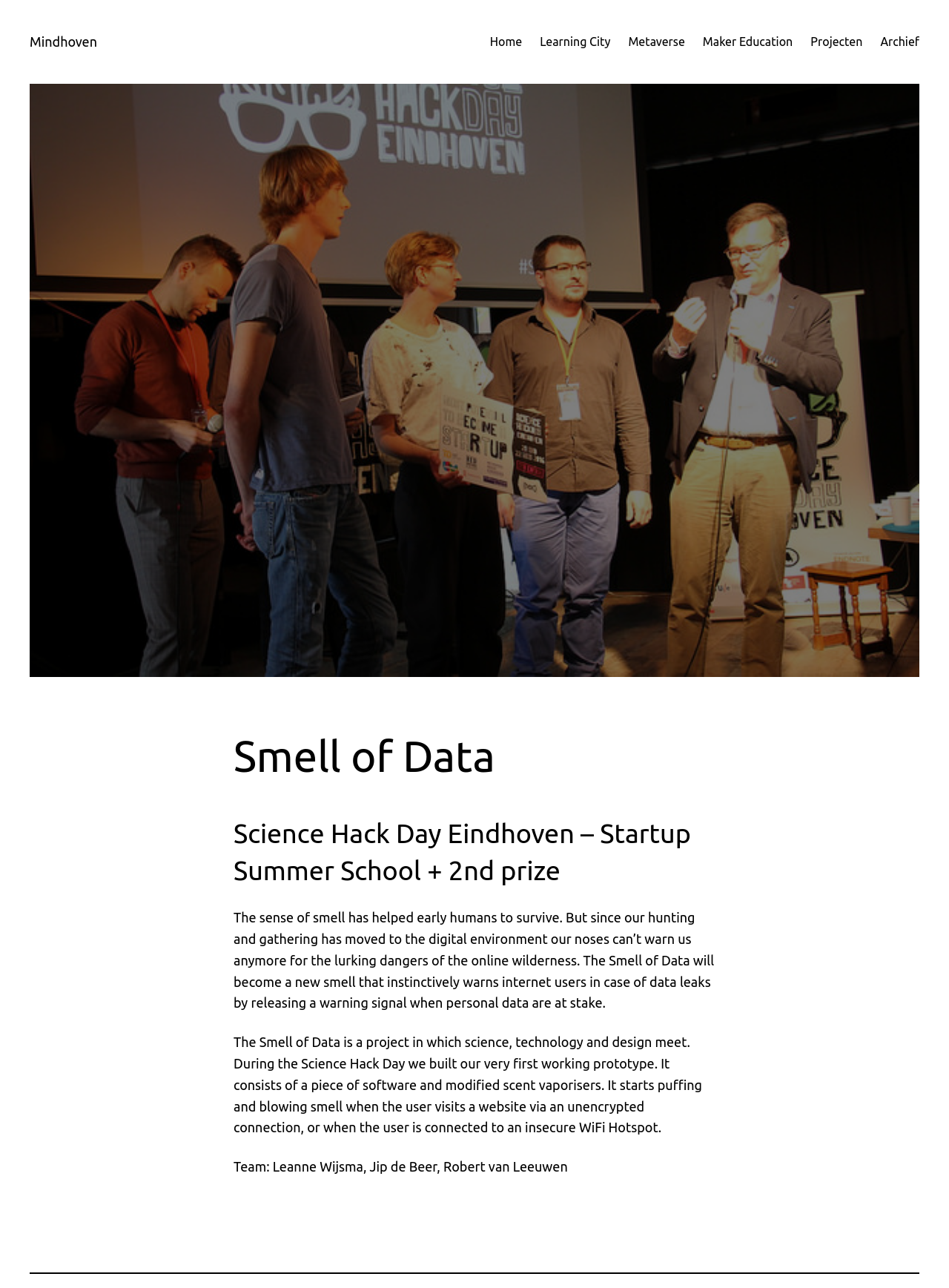What is the name of the event where the project was built?
Please provide a detailed and thorough answer to the question.

The name of the event is mentioned in the heading 'Science Hack Day Eindhoven – Startup Summer School + 2nd prize', which is located below the main heading.